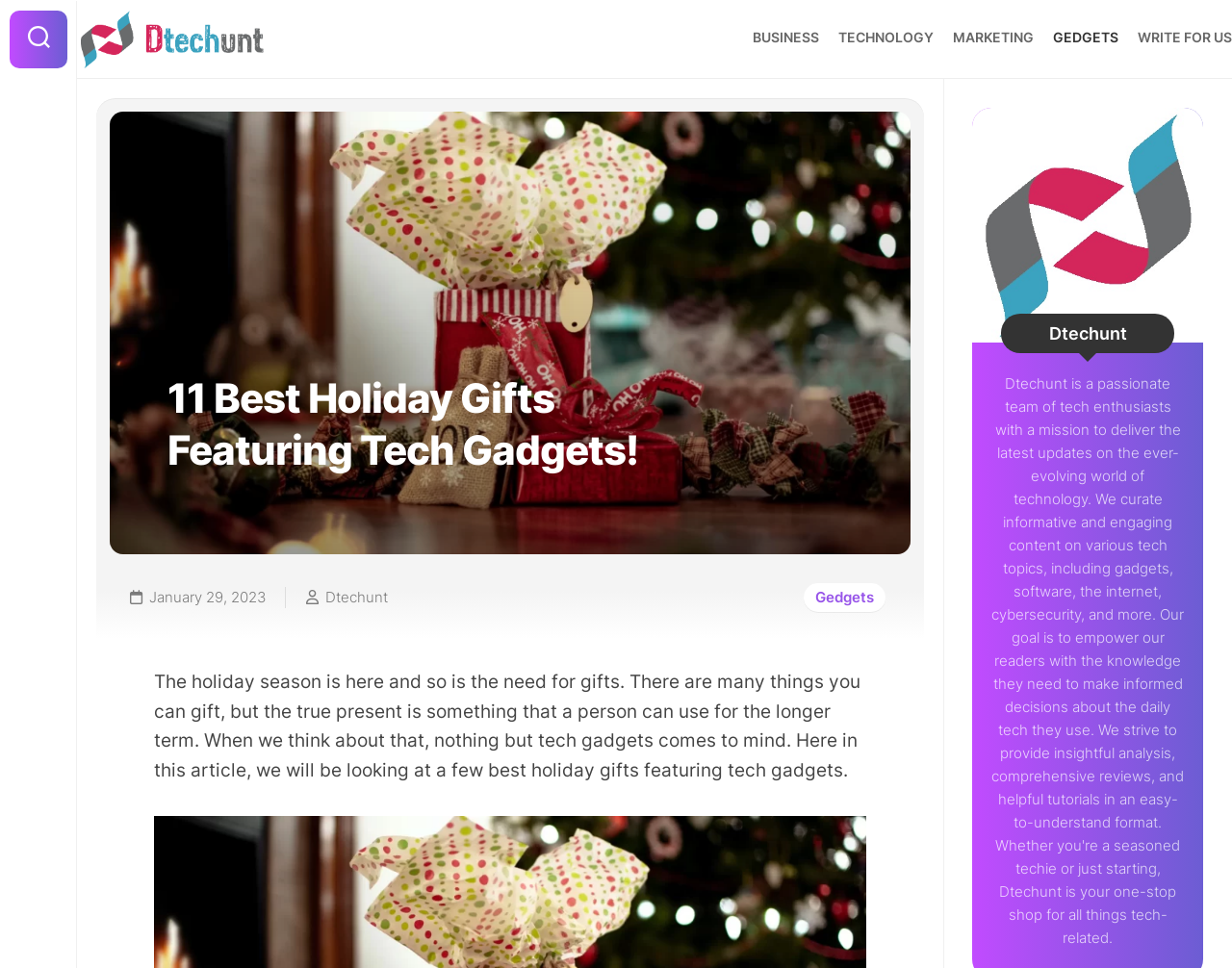What is the purpose of the gifts mentioned in the article?
Your answer should be a single word or phrase derived from the screenshot.

For longer term use